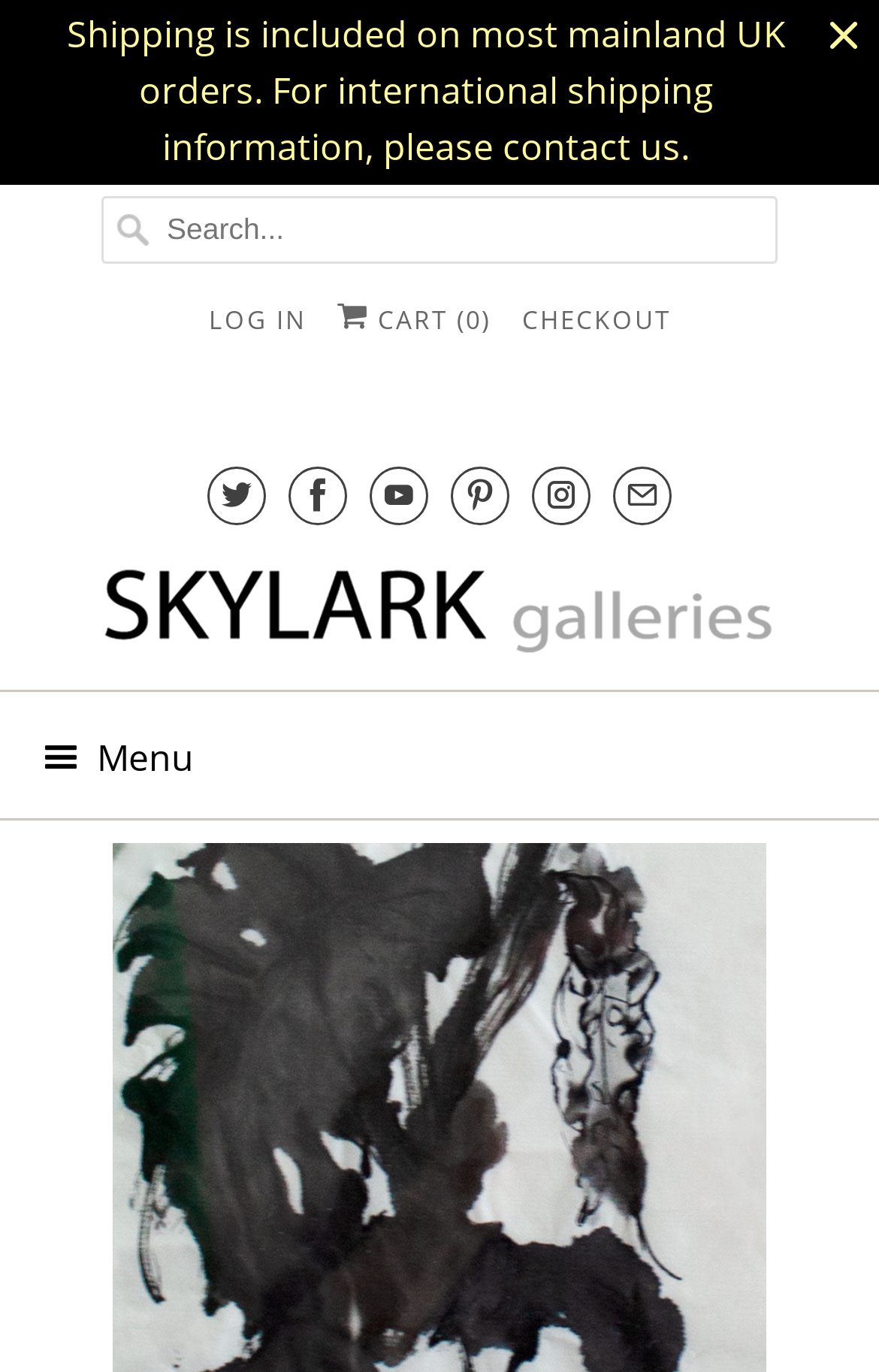Based on the element description Checkout, identify the bounding box of the UI element in the given webpage screenshot. The coordinates should be in the format (top-left x, top-left y, bottom-right x, bottom-right y) and must be between 0 and 1.

[0.594, 0.208, 0.763, 0.257]